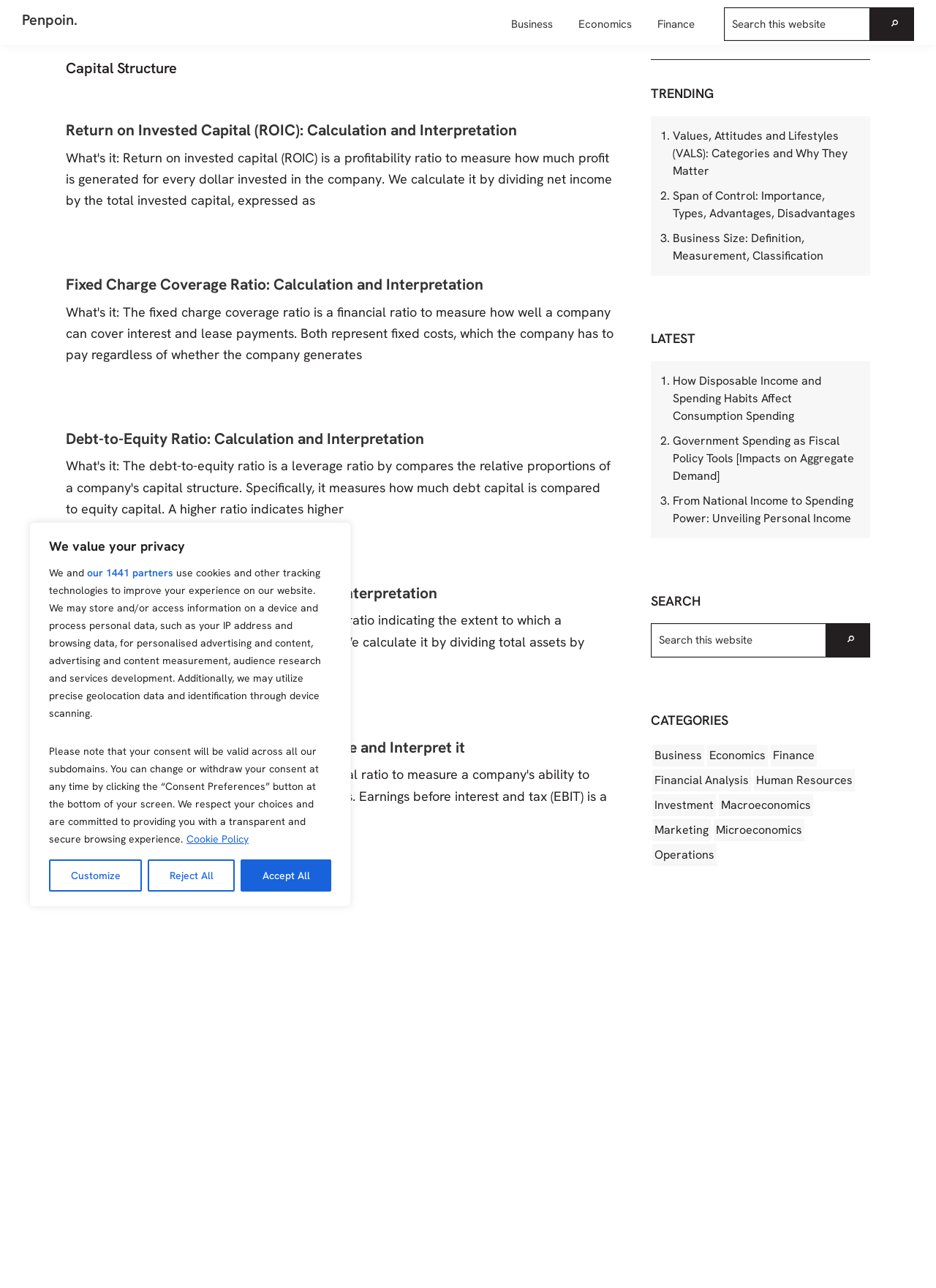Can you give a comprehensive explanation to the question given the content of the image?
What is the purpose of the search bar?

The search bar is a input field with a button labeled 'Search' and a placeholder text 'Search this website', indicating that its purpose is to allow users to search for content within the website.